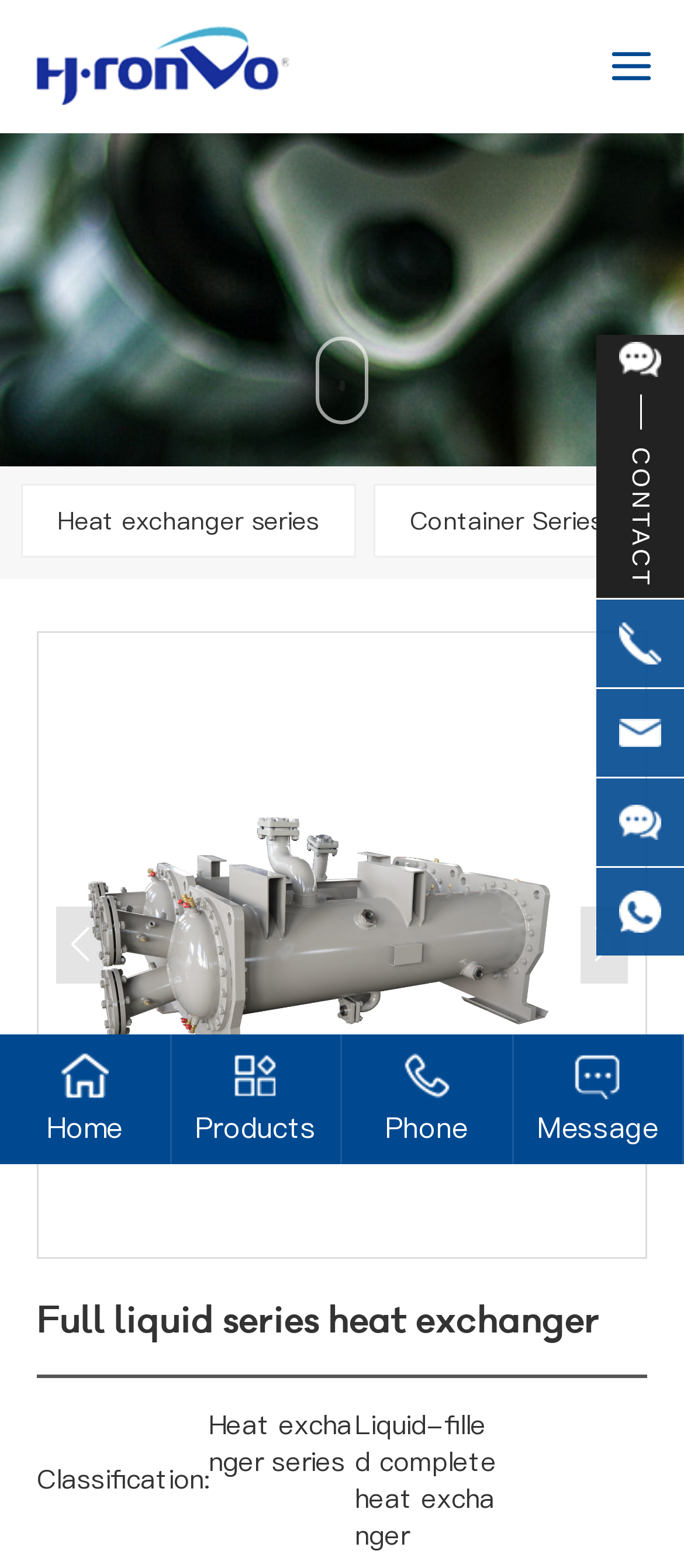Provide the bounding box for the UI element matching this description: "Heat exchanger series".

[0.305, 0.897, 0.516, 0.944]